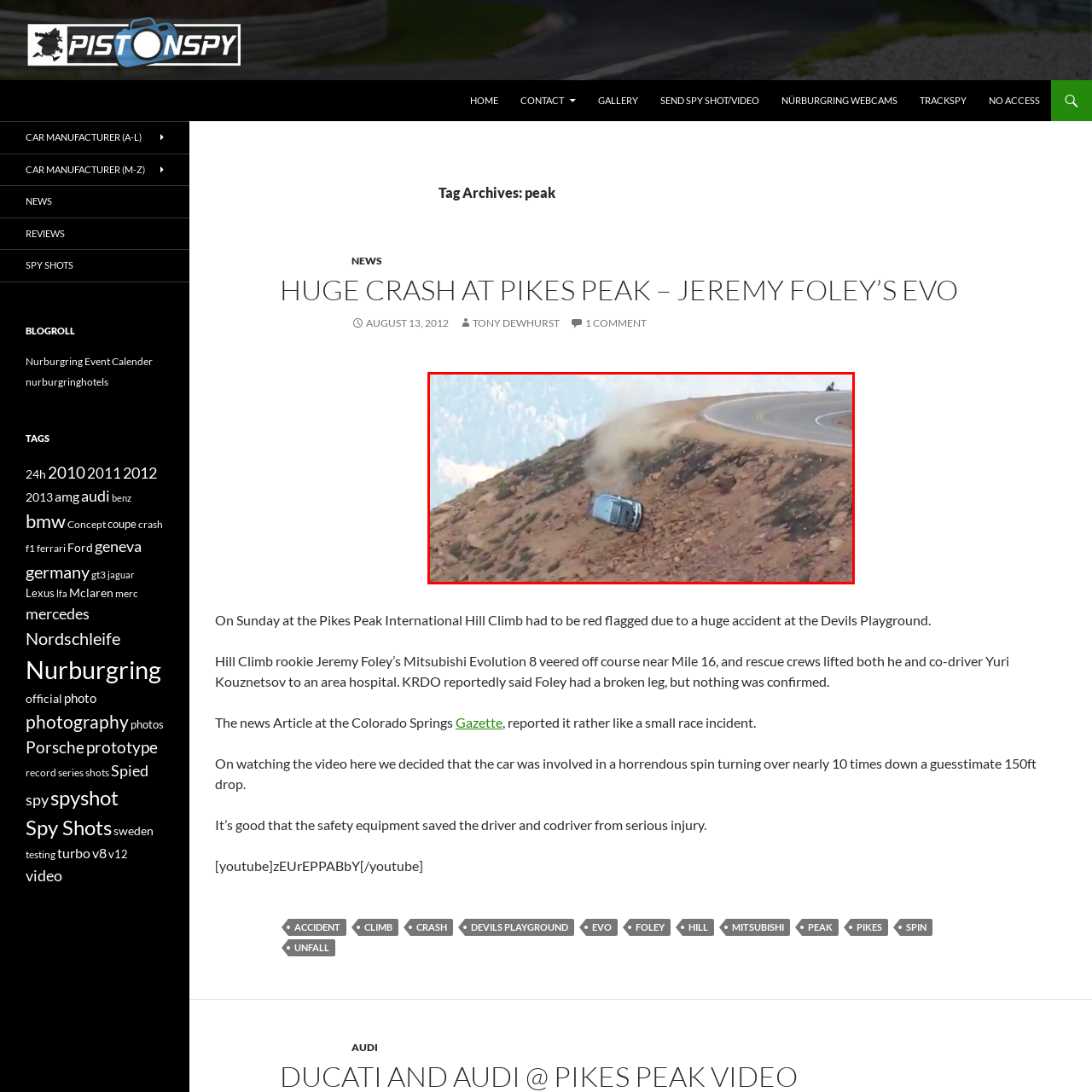Direct your attention to the section outlined in red and answer the following question with a single word or brief phrase: 
Were the driver and co-driver injured?

No